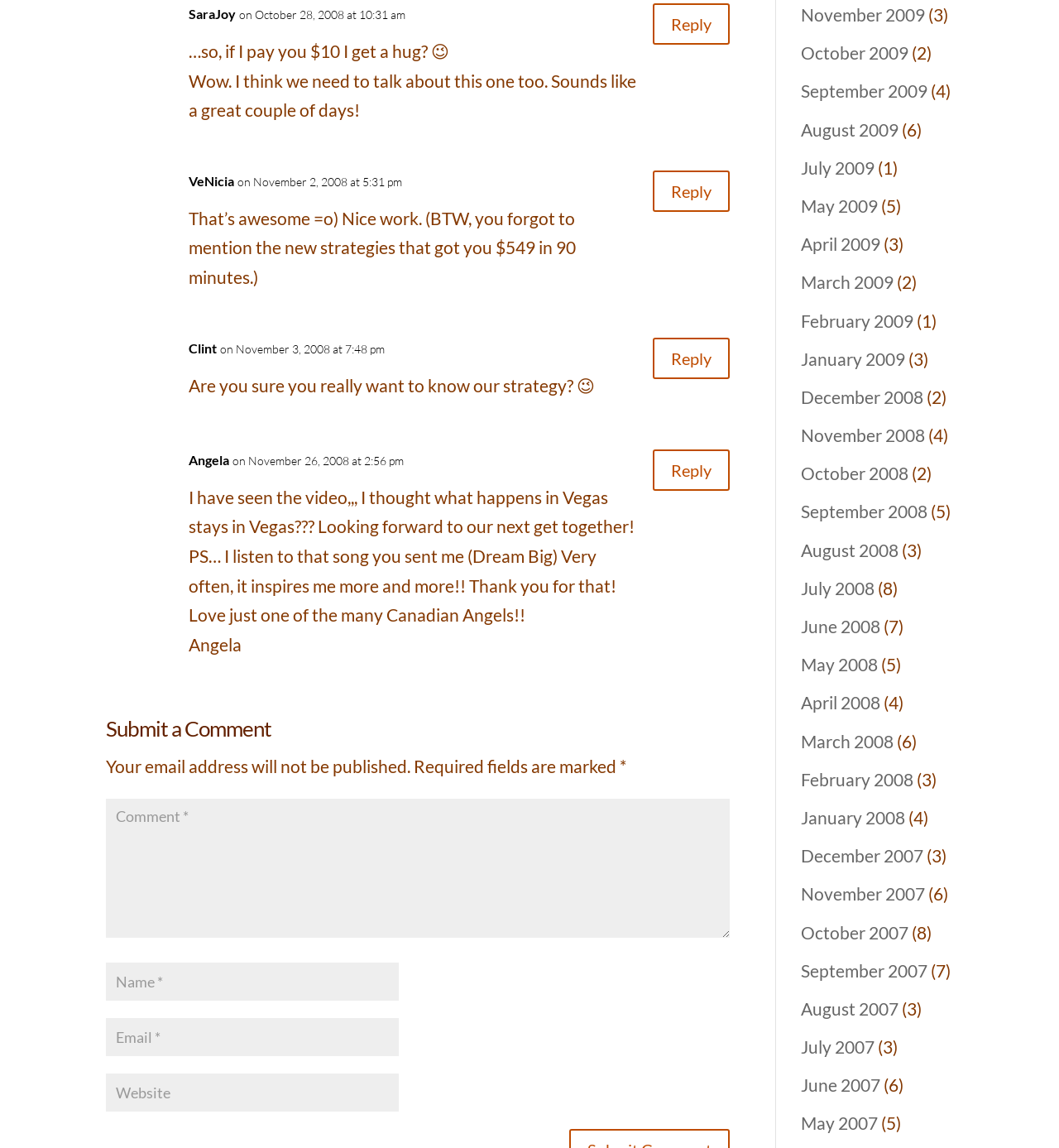Locate the bounding box coordinates of the UI element described by: "Angela". The bounding box coordinates should consist of four float numbers between 0 and 1, i.e., [left, top, right, bottom].

[0.178, 0.388, 0.216, 0.413]